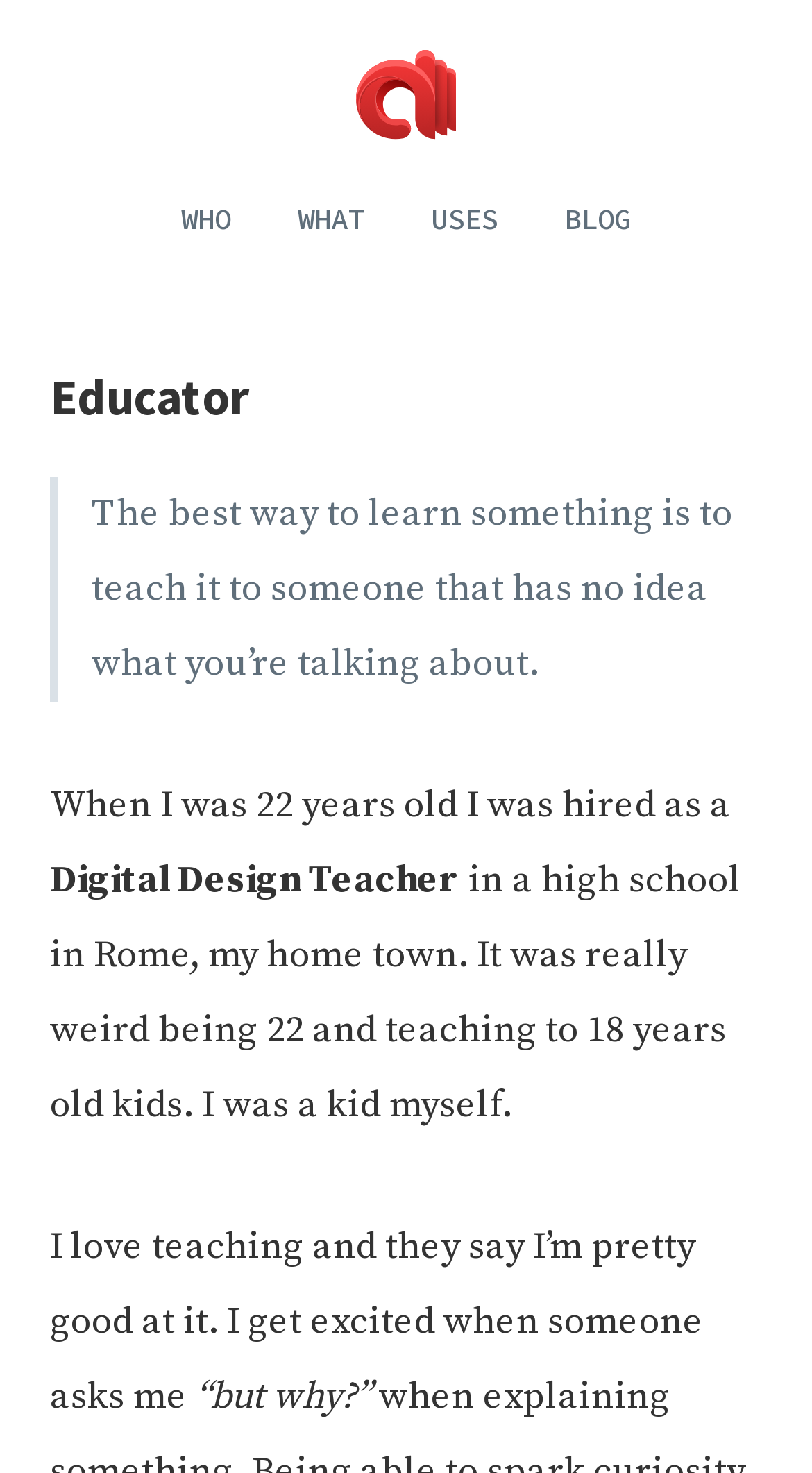Answer the question with a single word or phrase: 
What is the author's age when they started teaching?

22